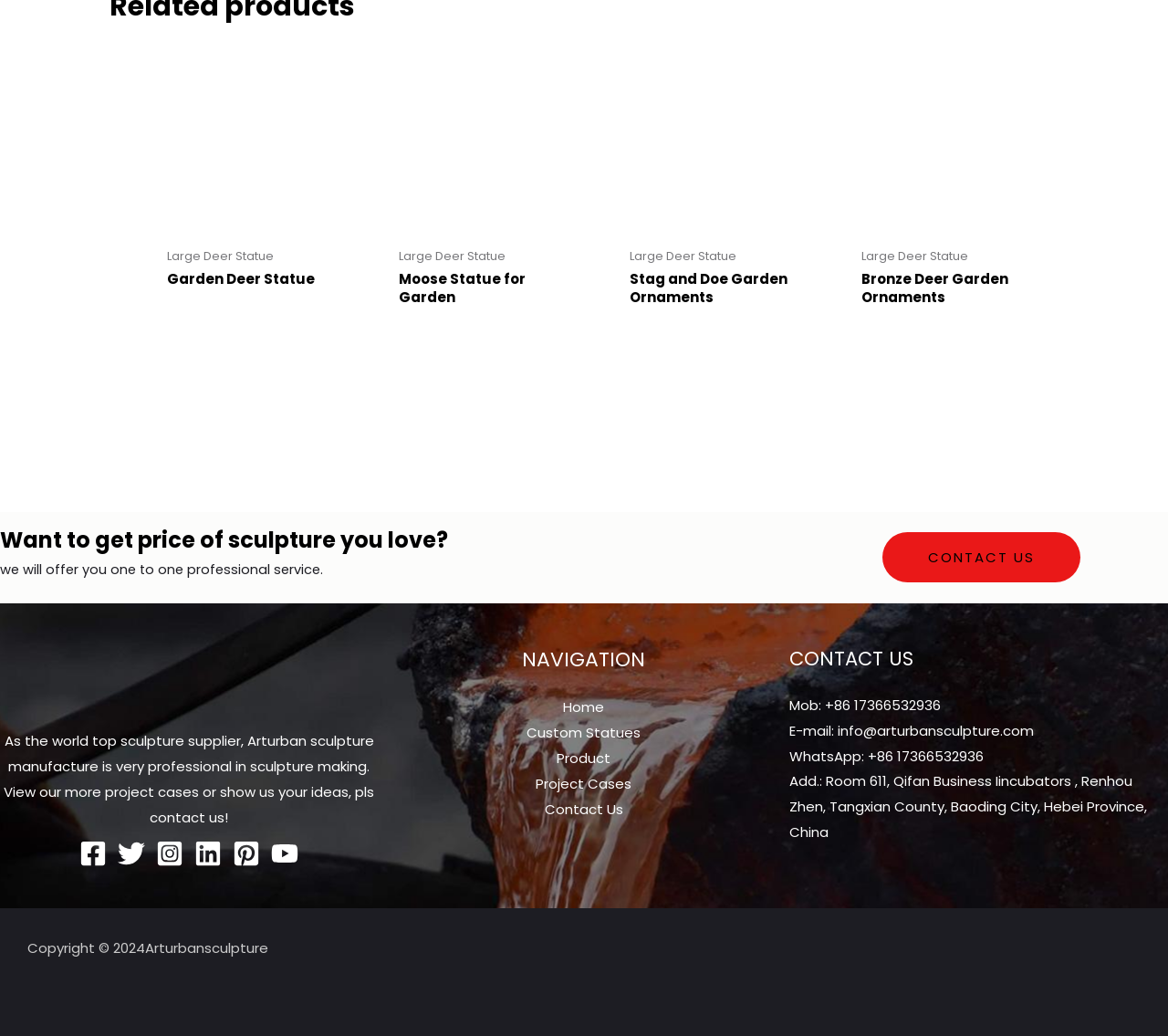Locate the bounding box coordinates of the element that should be clicked to fulfill the instruction: "Follow the sculpture manufacturer on Facebook".

[0.068, 0.81, 0.092, 0.837]